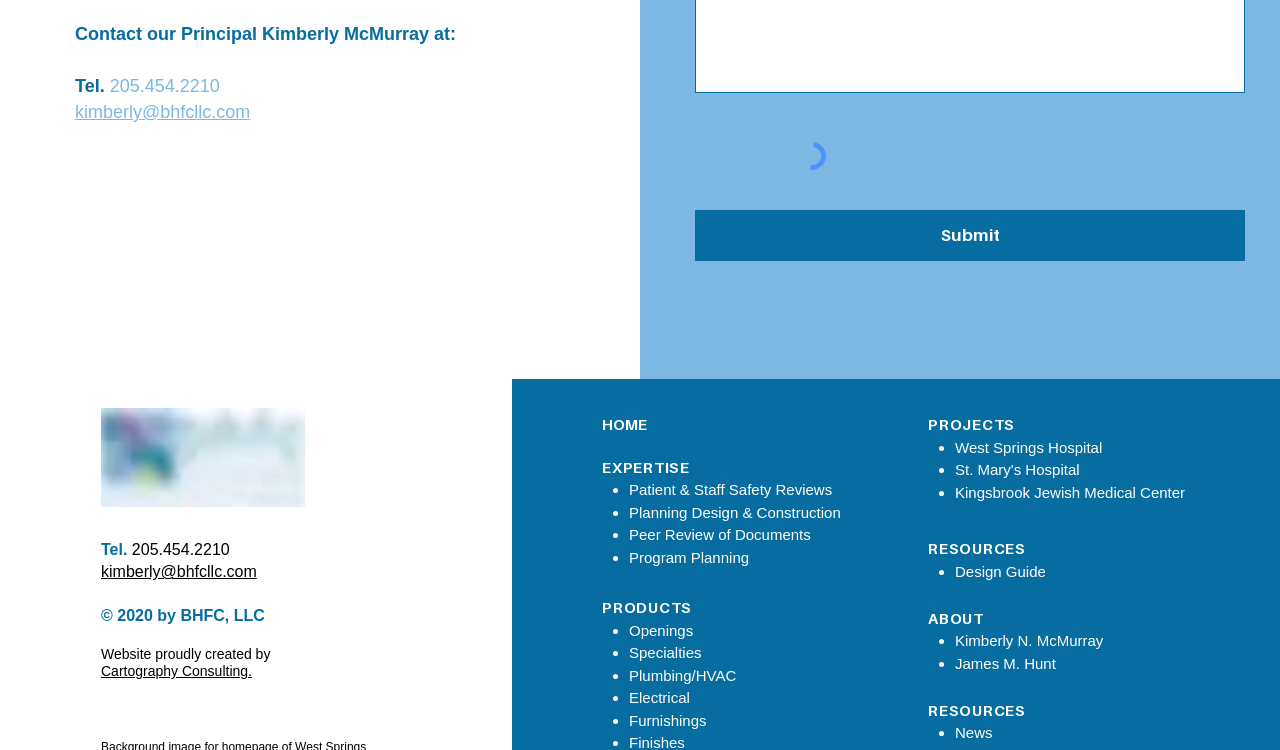Find the coordinates for the bounding box of the element with this description: "St. Mary's Hospital".

[0.746, 0.615, 0.843, 0.637]